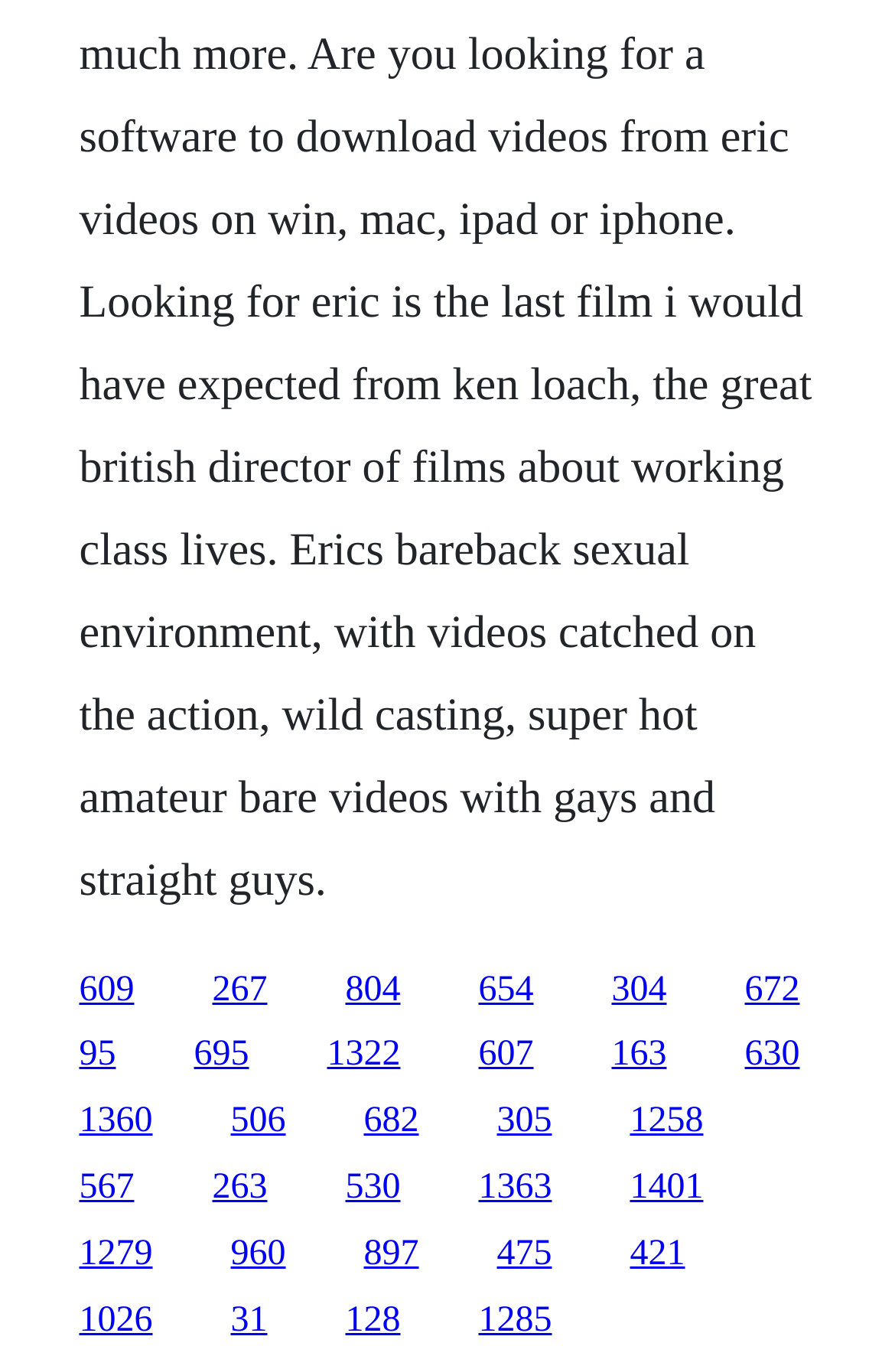What is the horizontal position of the last link?
Based on the image content, provide your answer in one word or a short phrase.

0.088